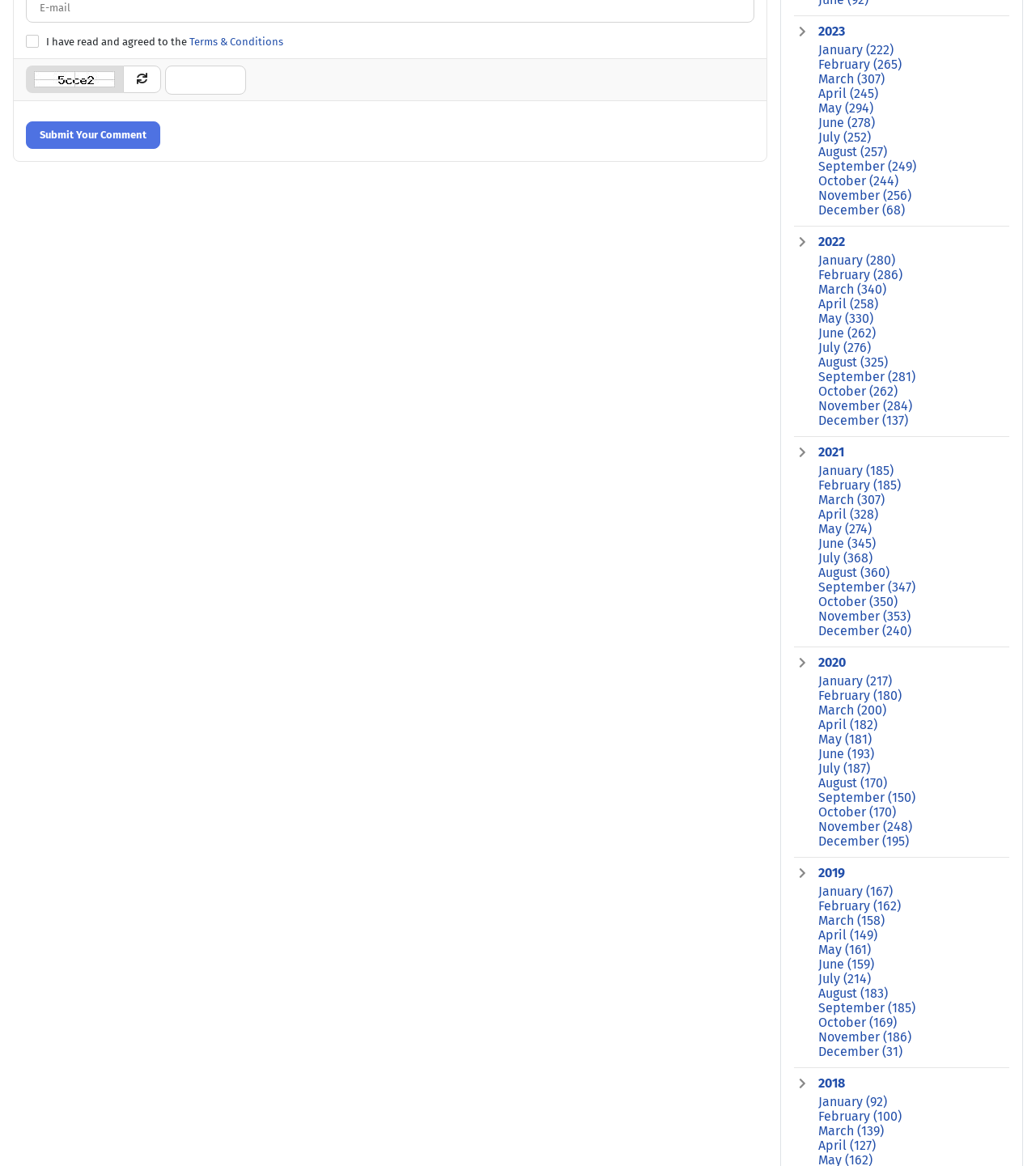Please identify the bounding box coordinates of the clickable area that will fulfill the following instruction: "Click the '2023' link". The coordinates should be in the format of four float numbers between 0 and 1, i.e., [left, top, right, bottom].

[0.79, 0.02, 0.816, 0.034]